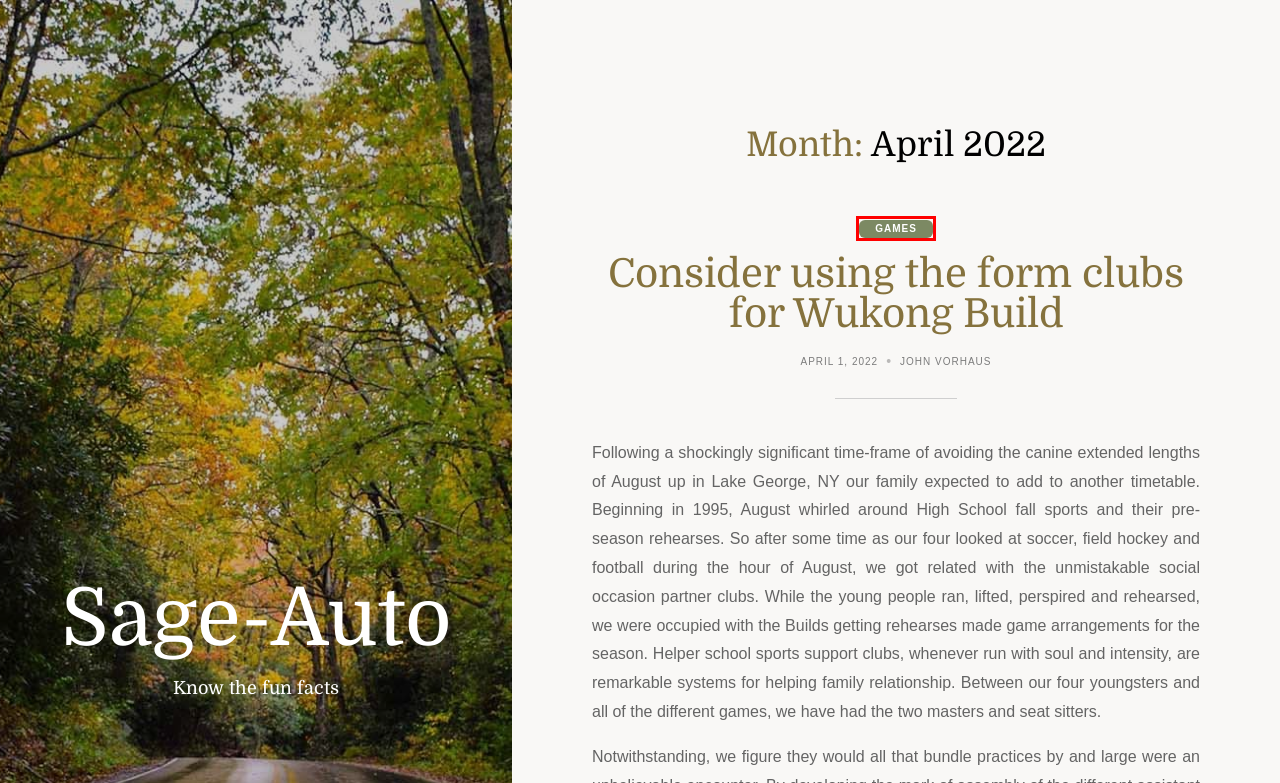You have a screenshot of a webpage with a red bounding box around an element. Identify the webpage description that best fits the new page that appears after clicking the selected element in the red bounding box. Here are the candidates:
A. Application – Sage-Auto
B. Games – Sage-Auto
C. December 2019 – Sage-Auto
D. February 2022 – Sage-Auto
E. July 2022 – Sage-Auto
F. Consider using the form clubs for Wukong Build – Sage-Auto
G. Sage-Auto – Know the fun facts
H. November 2021 – Sage-Auto

B